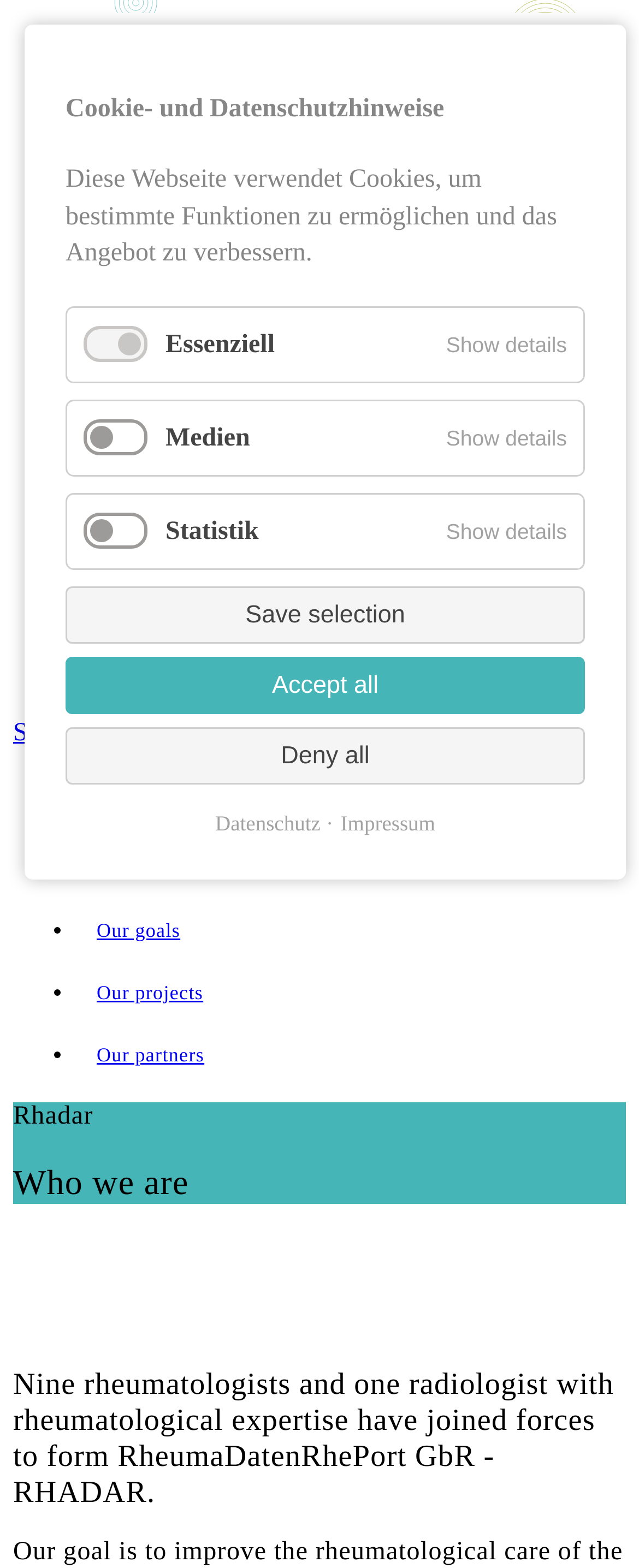What is the purpose of the checkbox 'Essenziell'?
Look at the image and provide a short answer using one word or a phrase.

To enable essential cookies